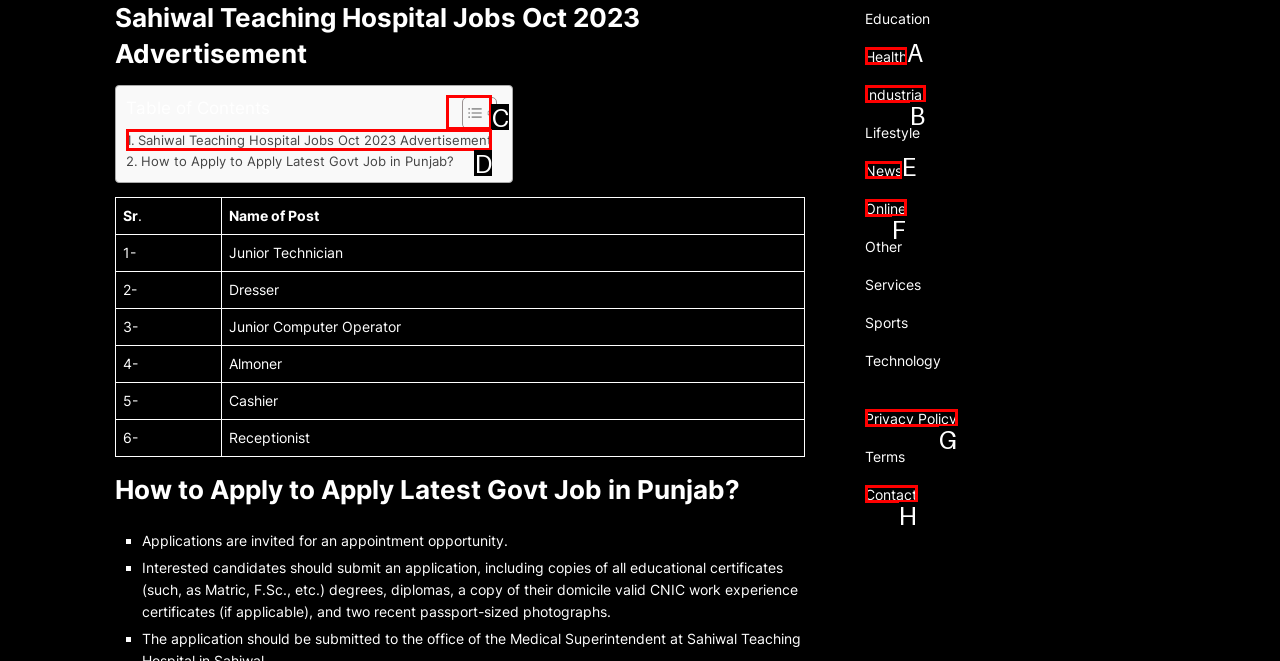Determine the appropriate lettered choice for the task: Toggle Table of Content. Reply with the correct letter.

C